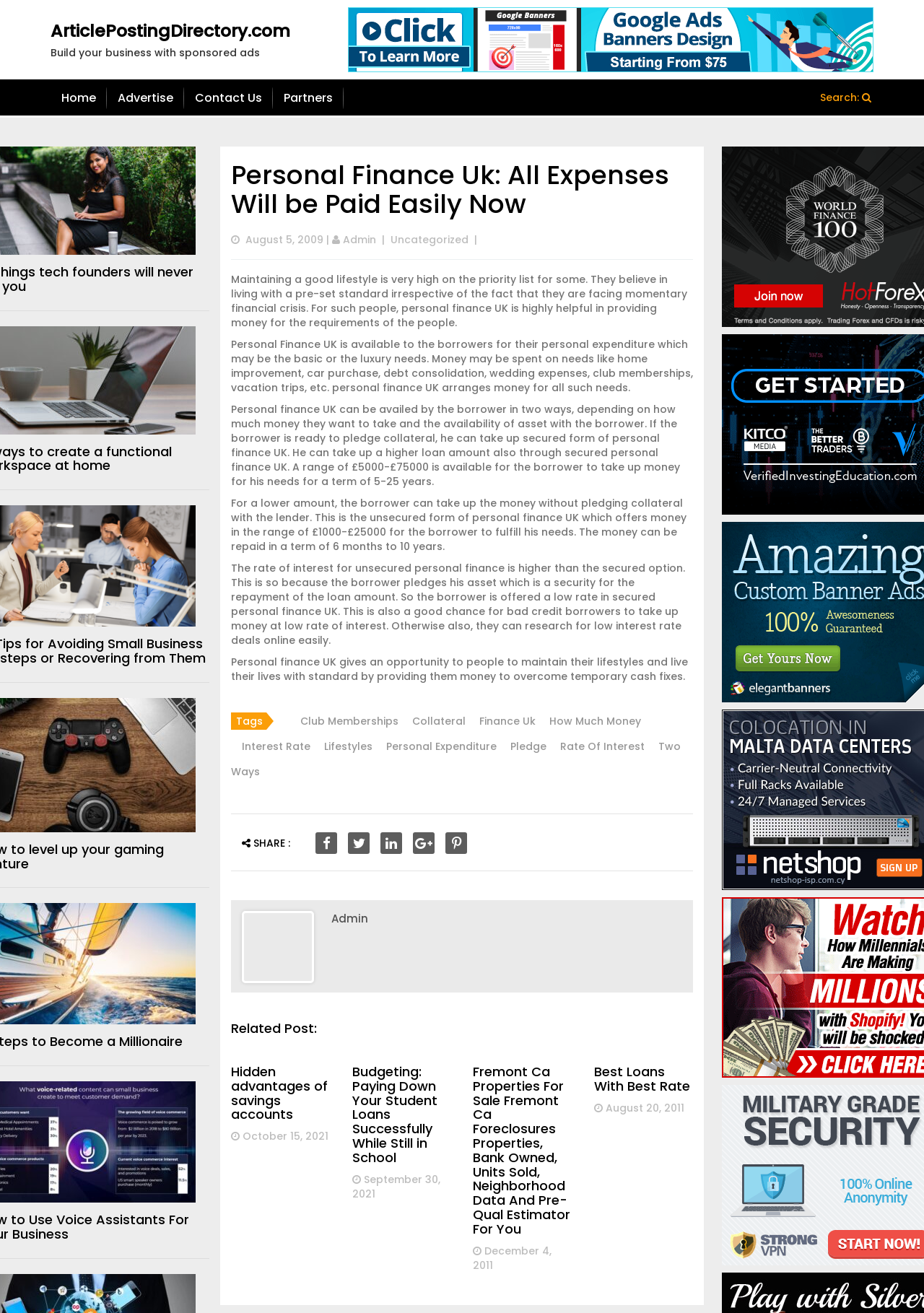Produce an elaborate caption capturing the essence of the webpage.

This webpage is about personal finance in the UK, specifically discussing how to manage expenses and debts. At the top, there is a heading that reads "Personal Finance Uk: All Expenses Will be Paid Easily Now" and a link to "ArticlePostingDirectory.com". Below this, there is a navigation menu with links to "Home", "Advertise", "Contact Us", and "Partners".

The main content of the page is divided into several sections. The first section explains the concept of personal finance in the UK, stating that it can help individuals maintain their lifestyle despite financial crises. It also mentions that personal finance can be used for various expenses, such as home improvement, car purchase, debt consolidation, and more.

The next section discusses the two ways to avail personal finance in the UK: secured and unsecured. The secured option requires collateral and offers a higher loan amount, while the unsecured option does not require collateral but has a higher interest rate.

The page also features a list of tags, including "Club Memberships", "Collateral", "Finance Uk", and more. Below this, there are links to share the article on social media platforms.

The page also has a section titled "Related Post:", which lists four related articles with headings, links, and publication dates. These articles discuss topics such as savings accounts, budgeting, and loans.

Overall, the webpage provides information and resources on personal finance in the UK, including explanations of different financial concepts and options, as well as related articles and links to share the content.